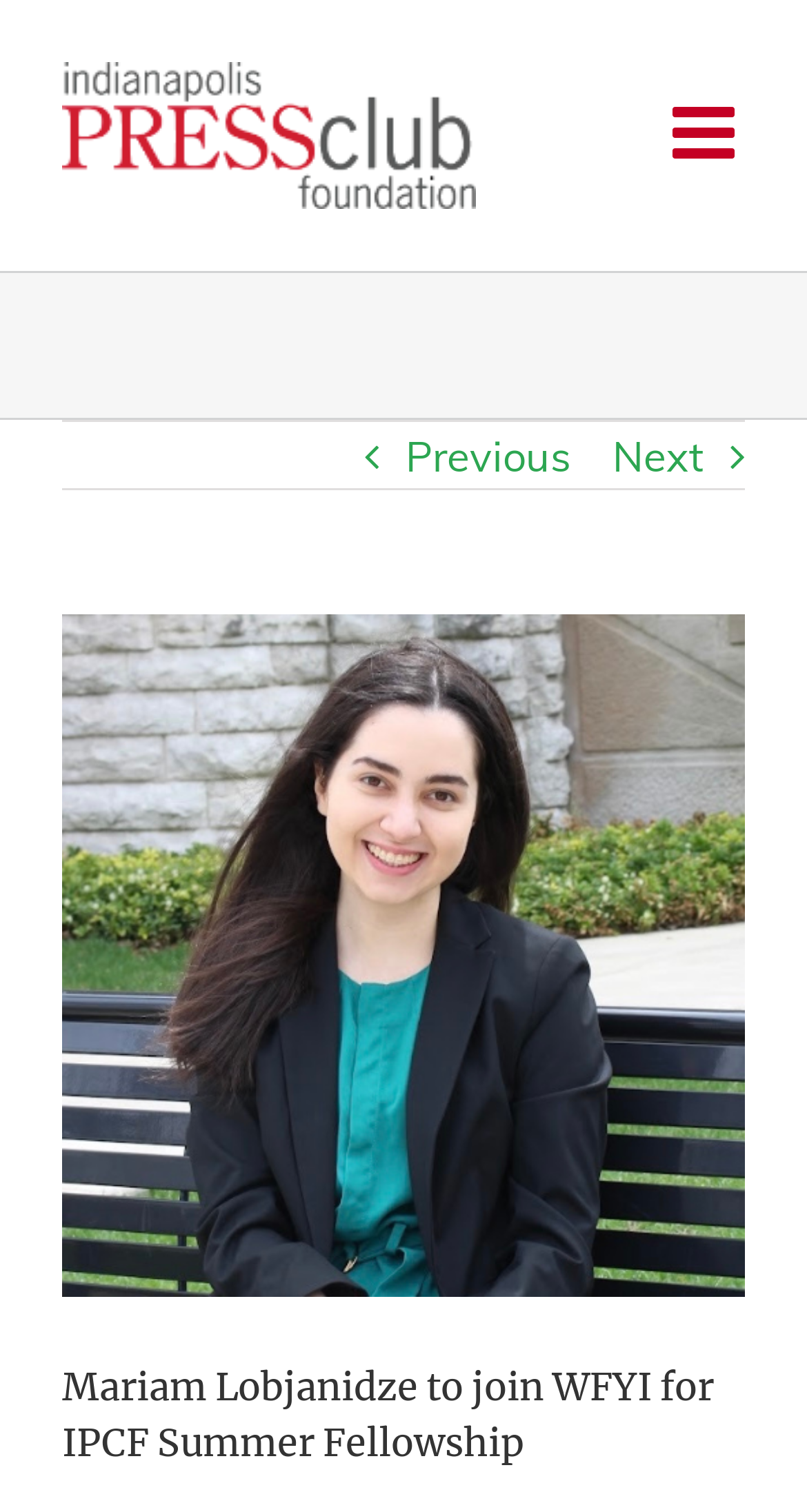Respond to the following query with just one word or a short phrase: 
What is the purpose of the toggle button?

Toggle mobile menu